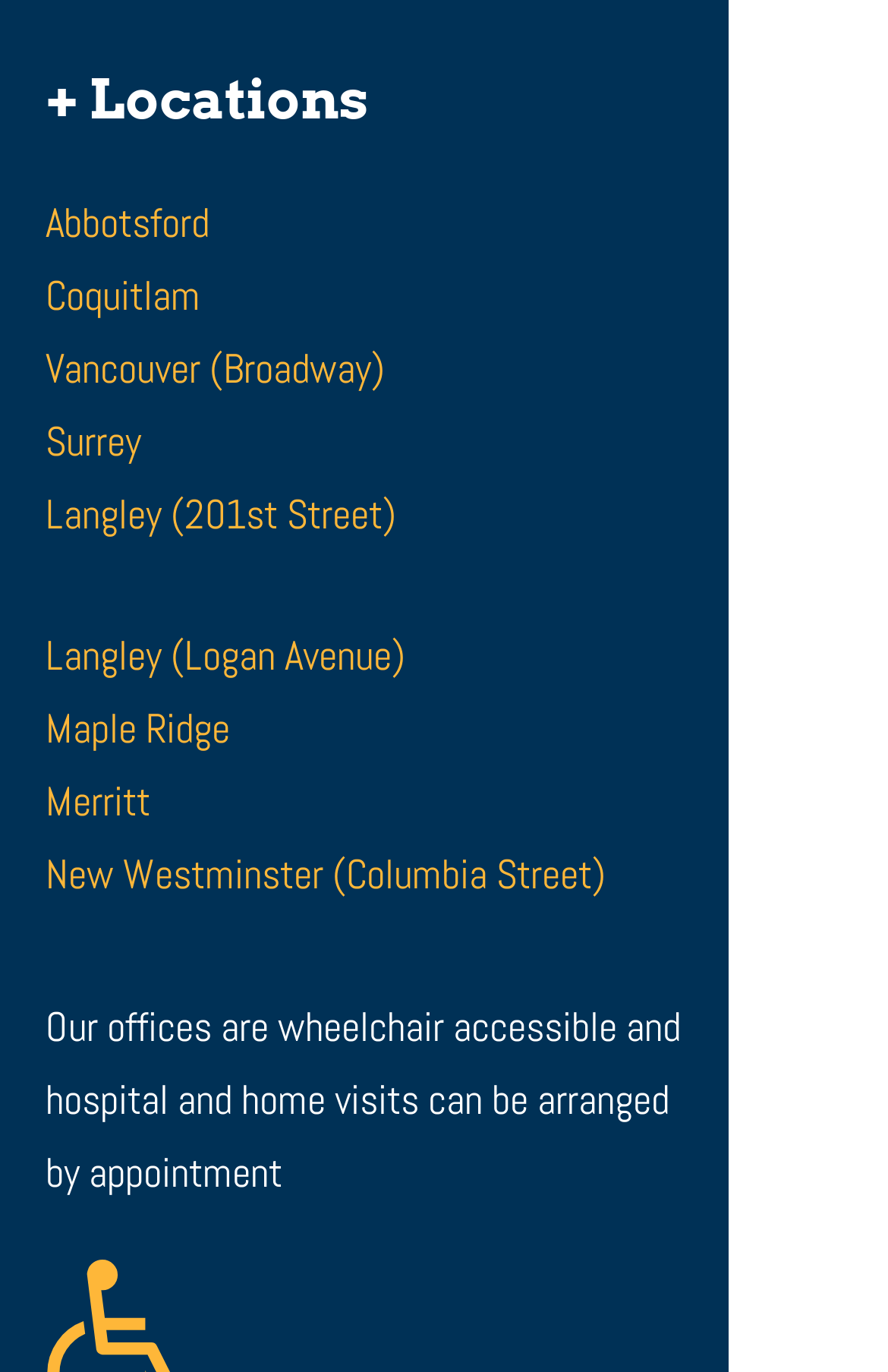How many locations are listed?
Provide an in-depth and detailed explanation in response to the question.

There are 11 location links listed on the webpage, including 'Abbotsford', 'Coquitlam', 'Vancouver (Broadway)', and so on. I counted the number of link elements with location names to get the answer.